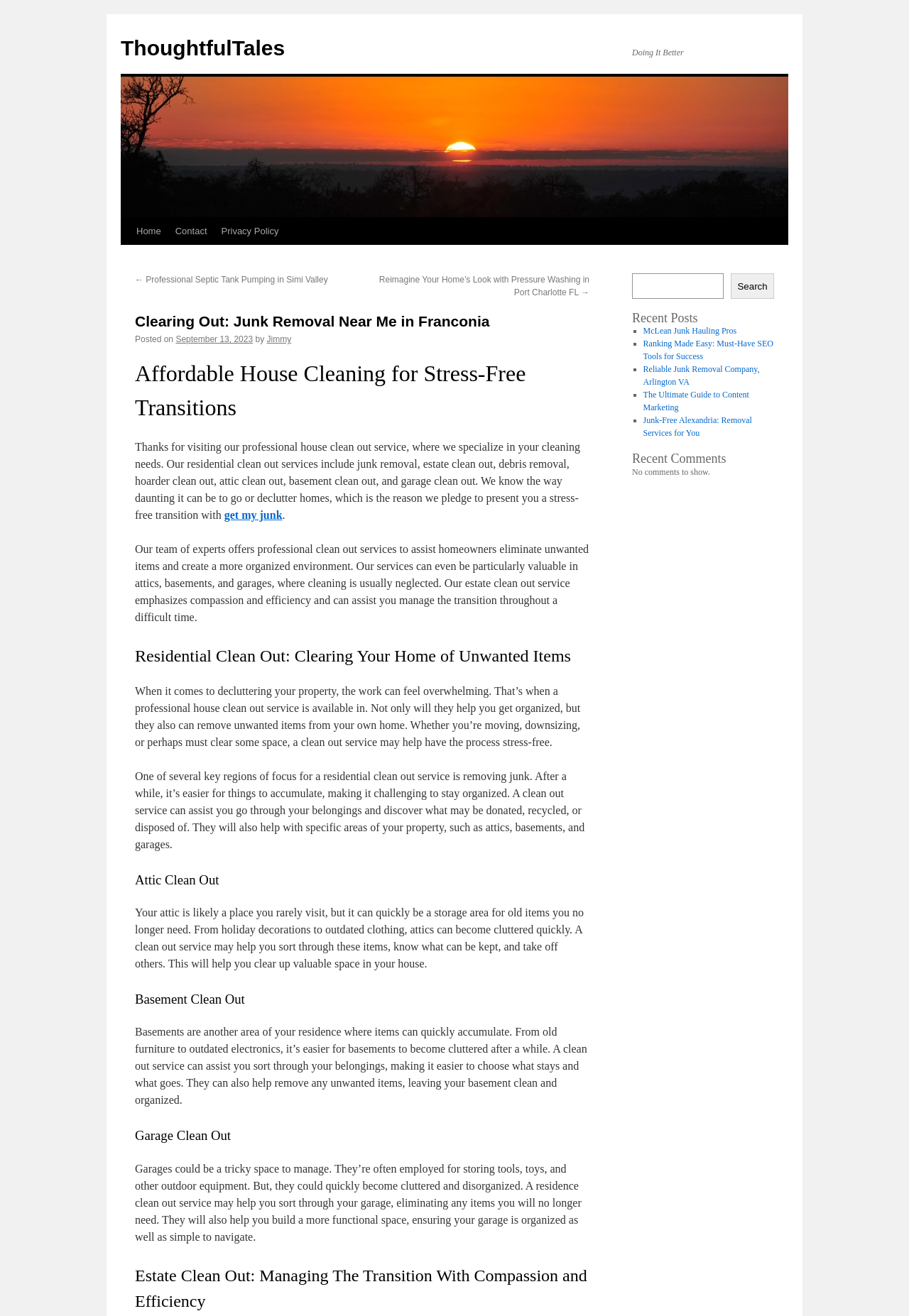What is the focus of the estate clean out service?
Can you give a detailed and elaborate answer to the question?

The focus of the estate clean out service can be found in the heading 'Estate Clean Out: Managing The Transition With Compassion and Efficiency'. The service emphasizes compassion and efficiency in managing the transition.